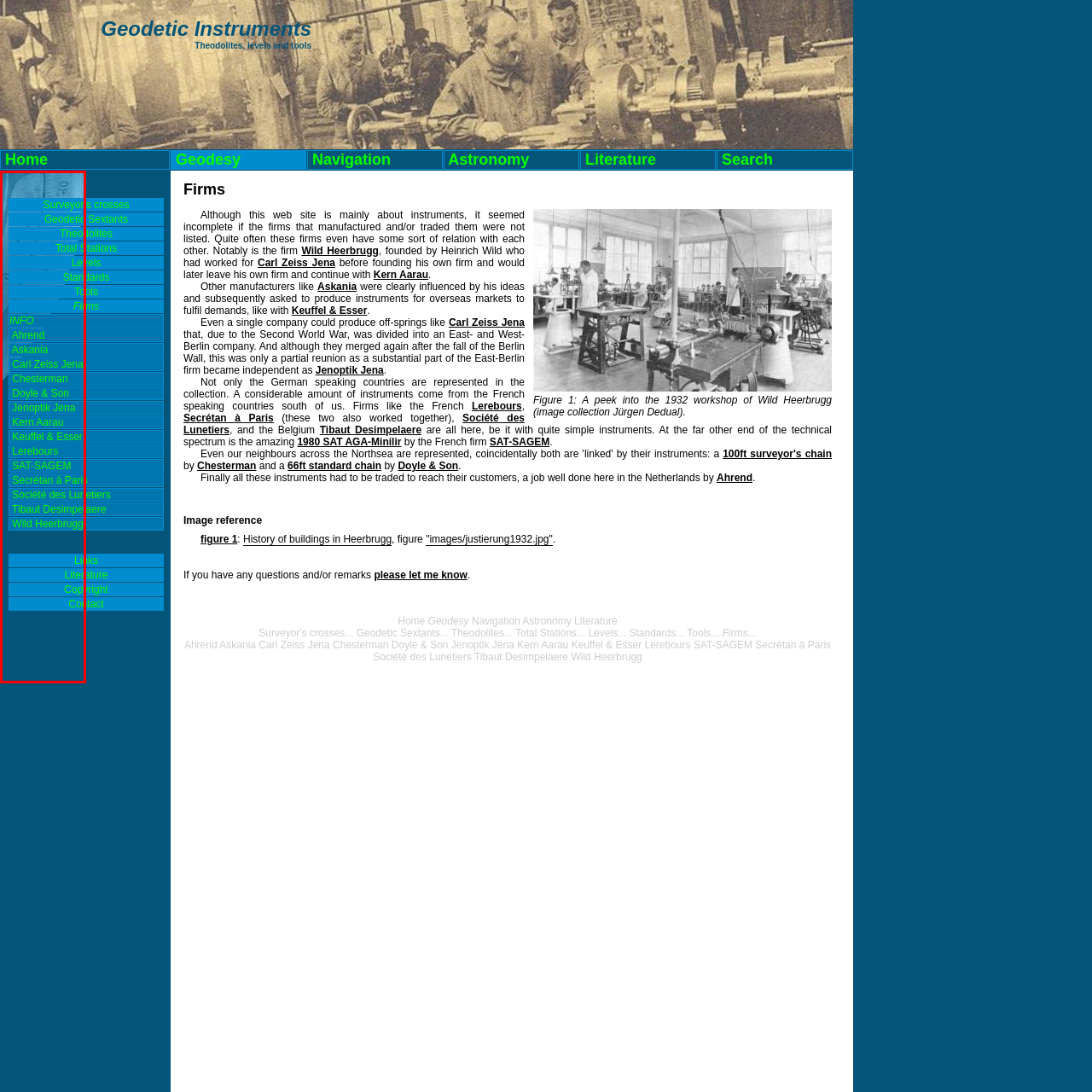What fields have these companies contributed to? Check the image surrounded by the red bounding box and reply with a single word or a short phrase.

Geodesy and navigation